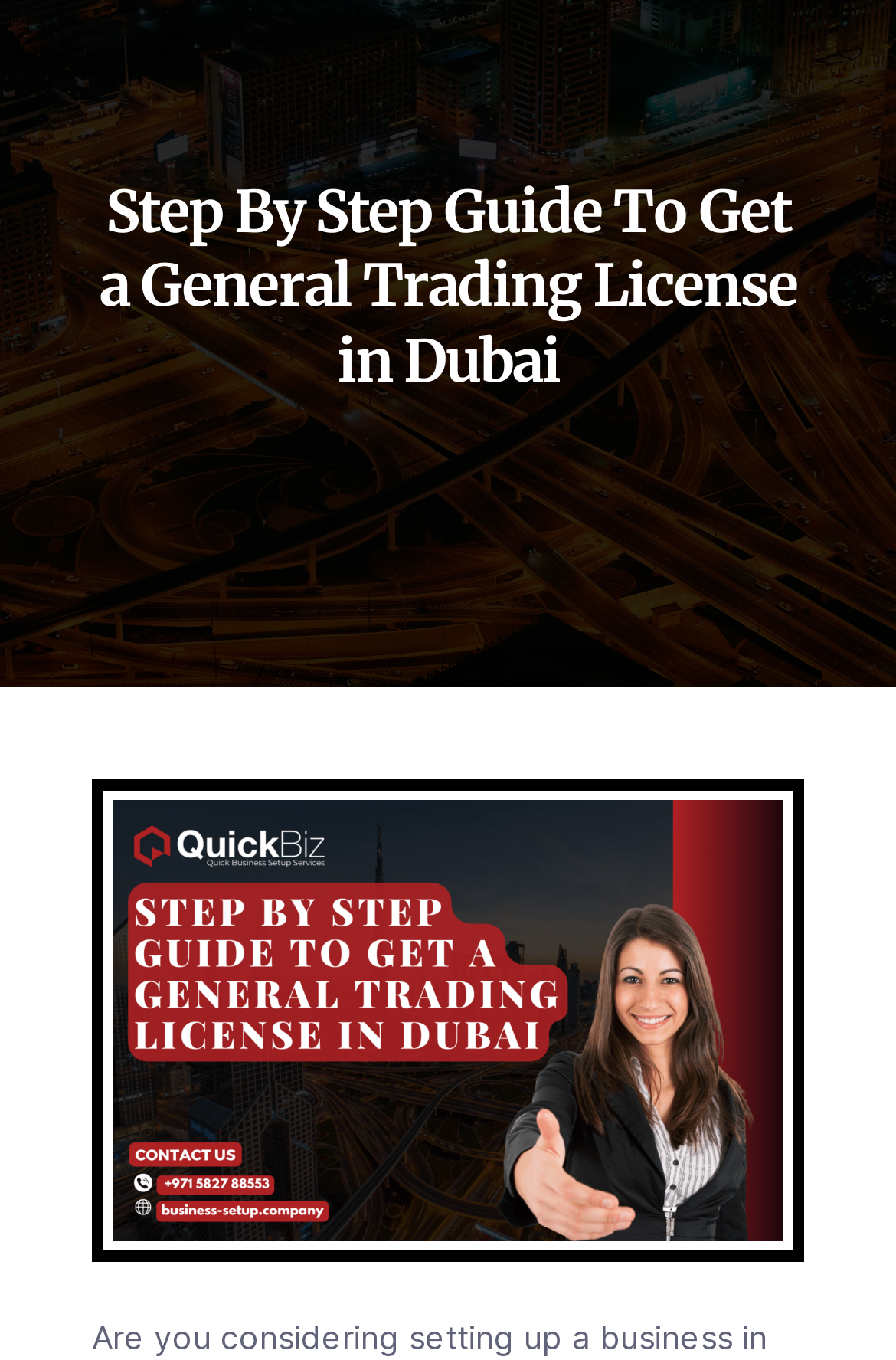Can you extract the primary headline text from the webpage?

Step By Step Guide To Get a General Trading License in Dubai